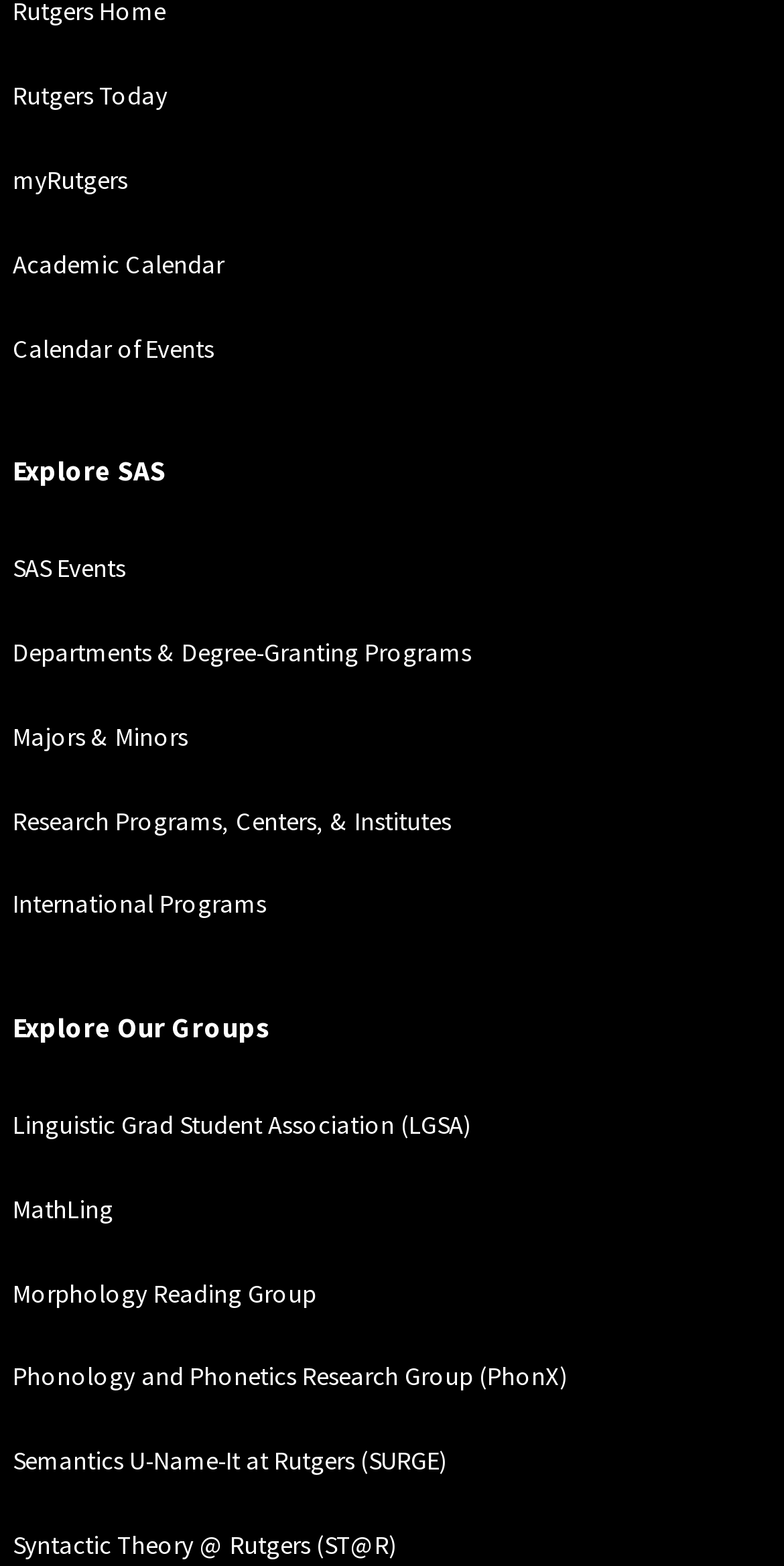Find the bounding box coordinates of the clickable region needed to perform the following instruction: "check out Linguistic Grad Student Association (LGSA)". The coordinates should be provided as four float numbers between 0 and 1, i.e., [left, top, right, bottom].

[0.016, 0.707, 0.601, 0.728]